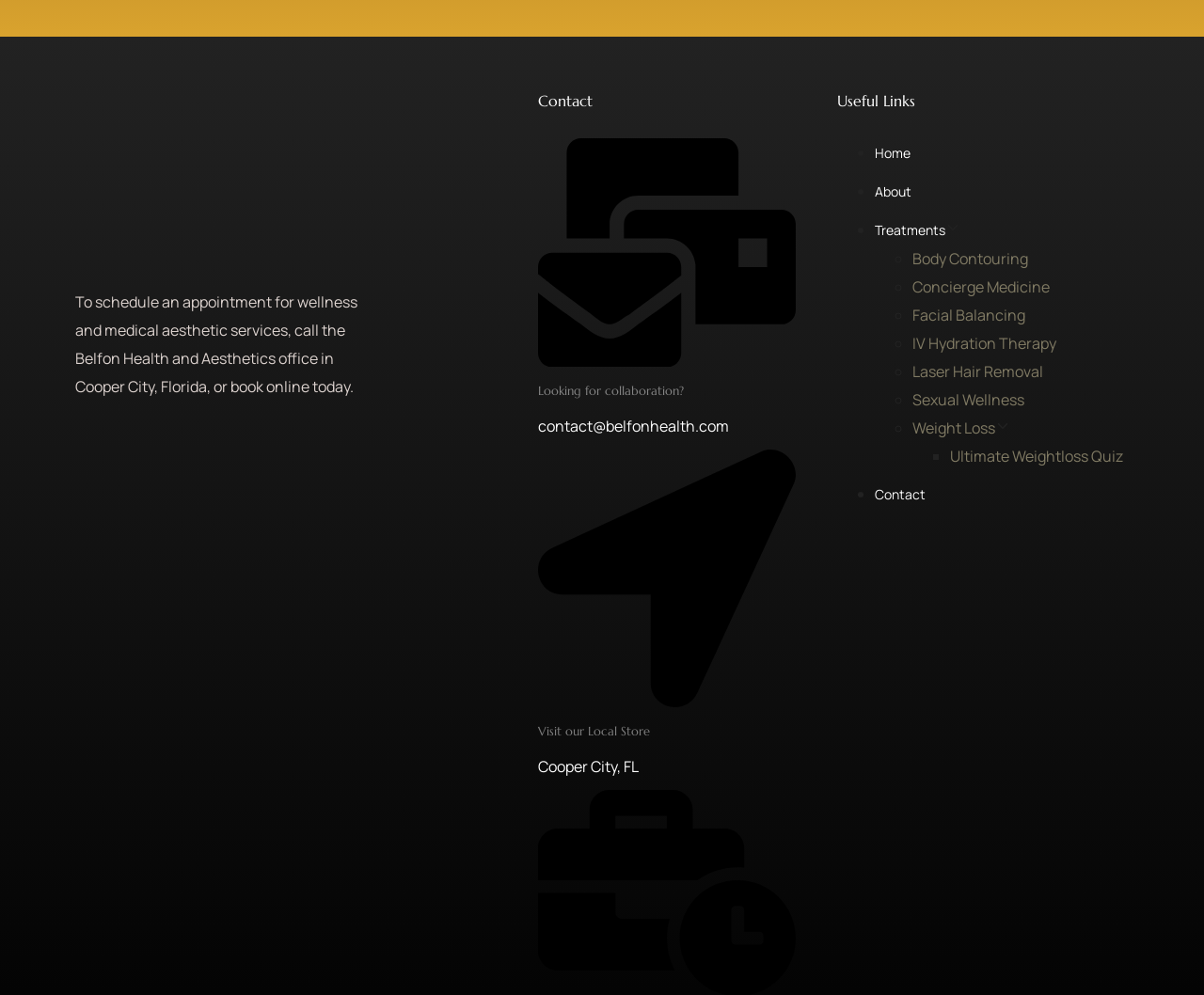Kindly determine the bounding box coordinates for the clickable area to achieve the given instruction: "Click the 'About' link".

[0.727, 0.183, 0.757, 0.201]